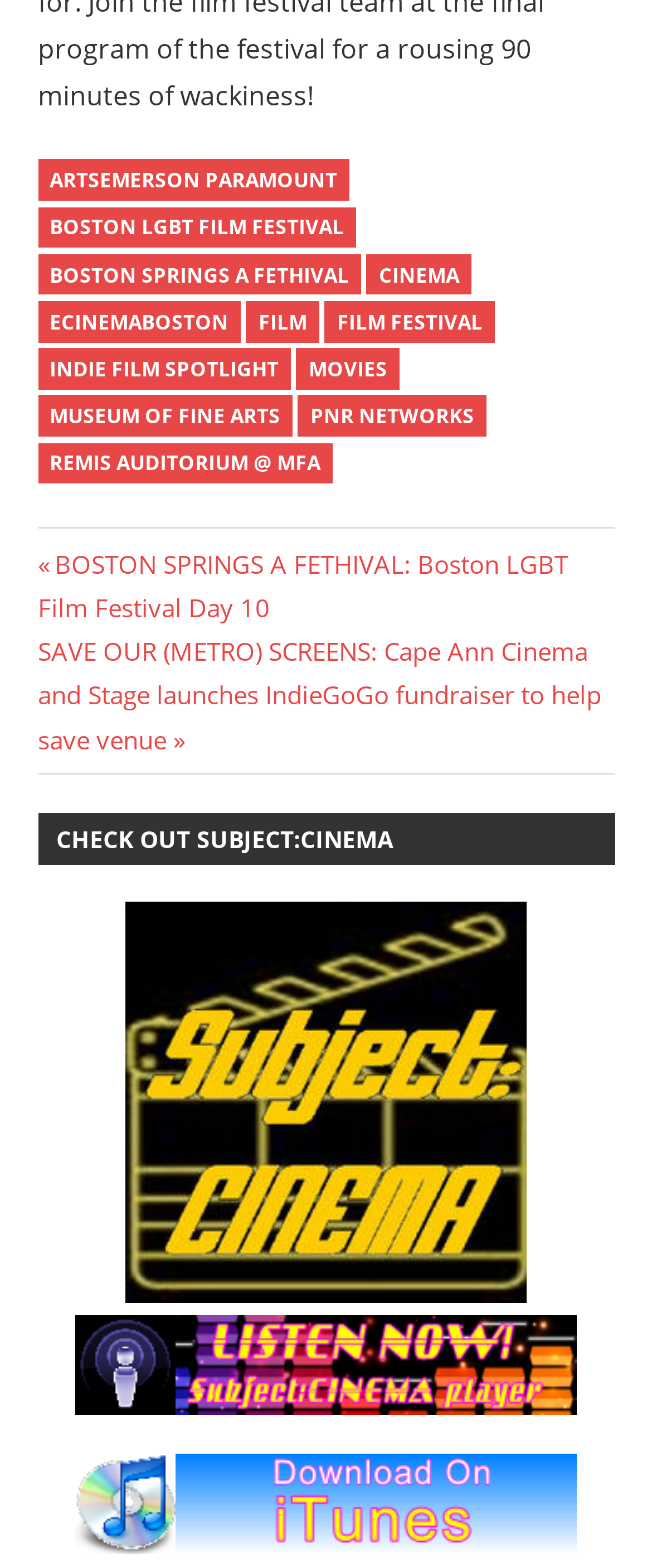How many navigation links are there?
Refer to the screenshot and deliver a thorough answer to the question presented.

I found the navigation element with the text 'Posts', and within it, there are two link elements labeled as '« Previous Post...' and 'Next Post:...'. Therefore, there are 2 navigation links.